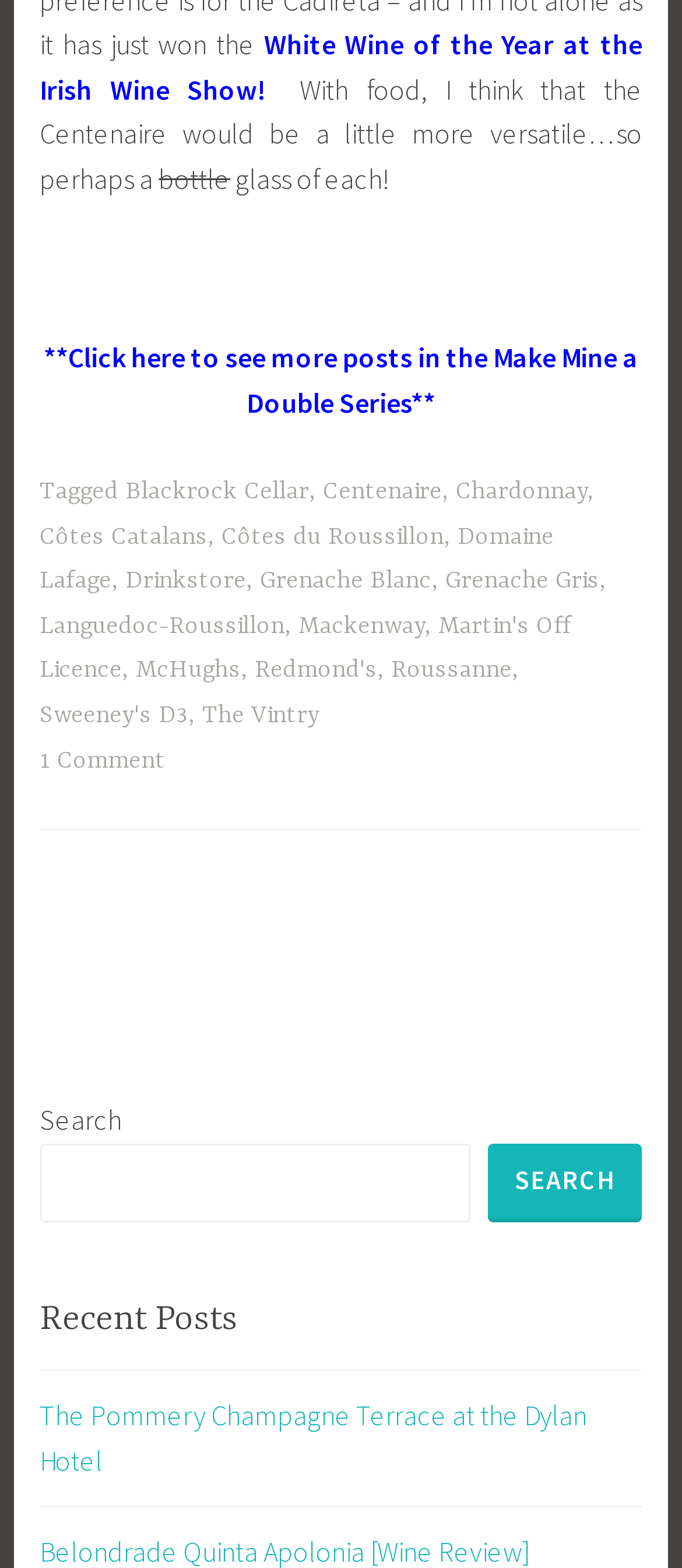What is the award won by the wine?
Use the image to answer the question with a single word or phrase.

White Wine of the Year